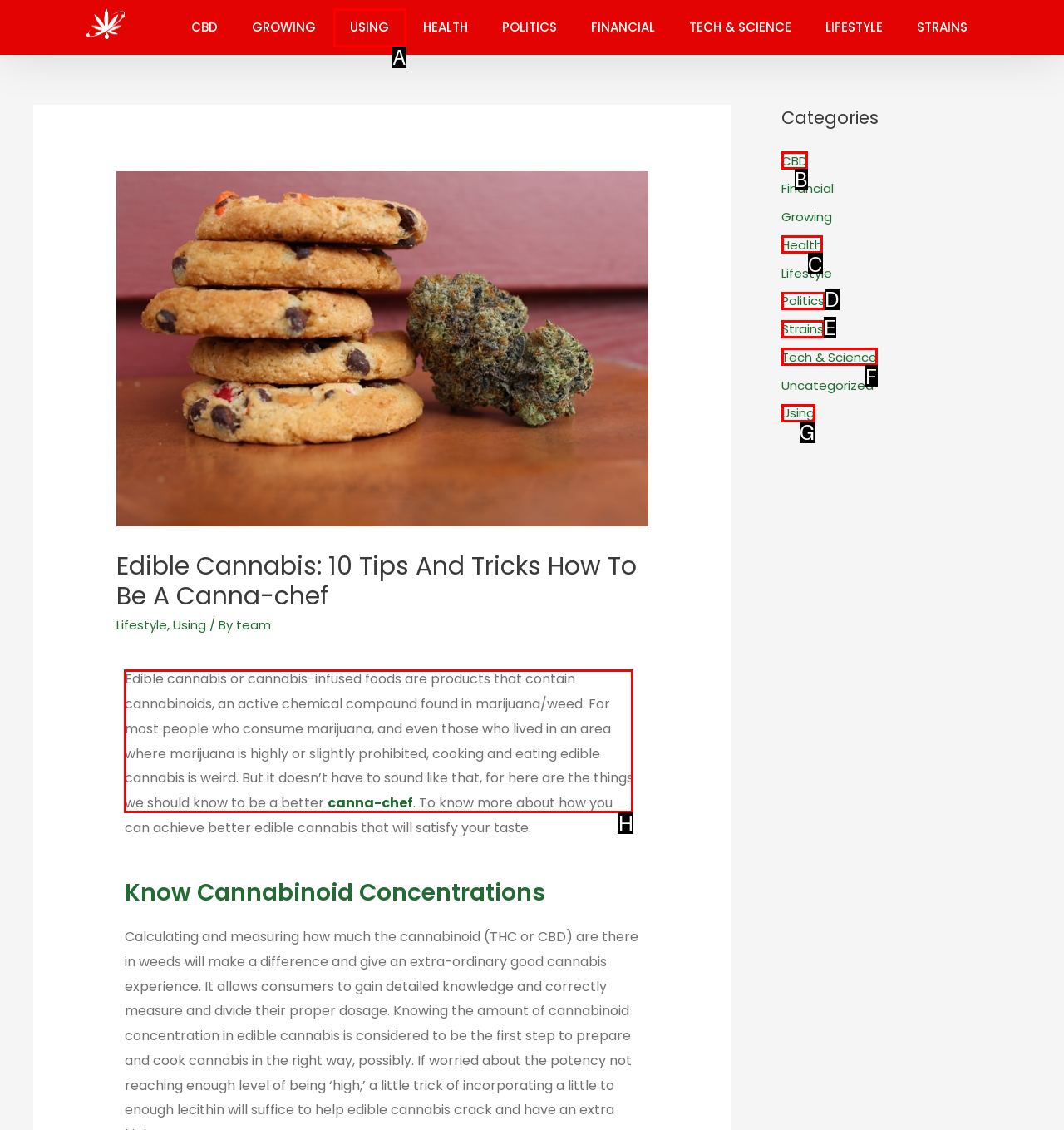To complete the instruction: Read the article about edible cannabis, which HTML element should be clicked?
Respond with the option's letter from the provided choices.

H